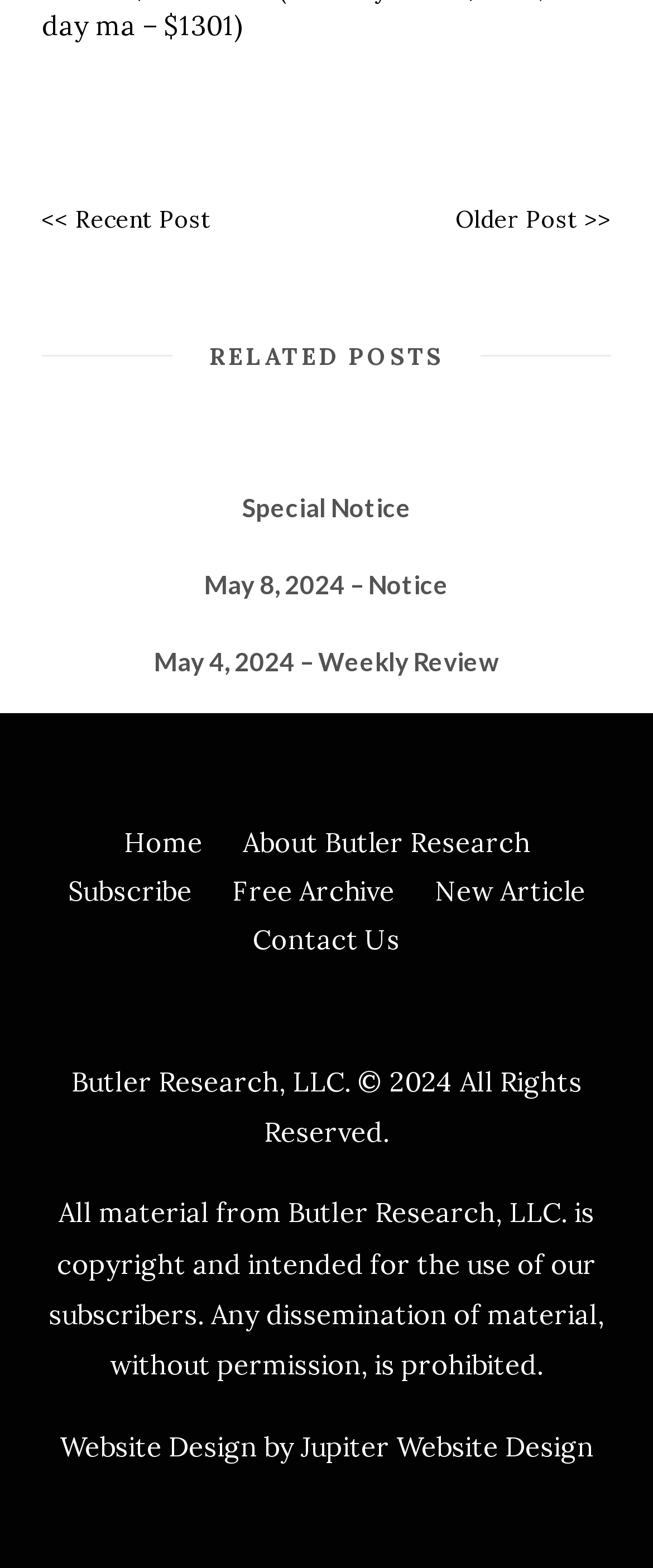Determine the bounding box coordinates of the section to be clicked to follow the instruction: "View HALL OF FAME". The coordinates should be given as four float numbers between 0 and 1, formatted as [left, top, right, bottom].

None